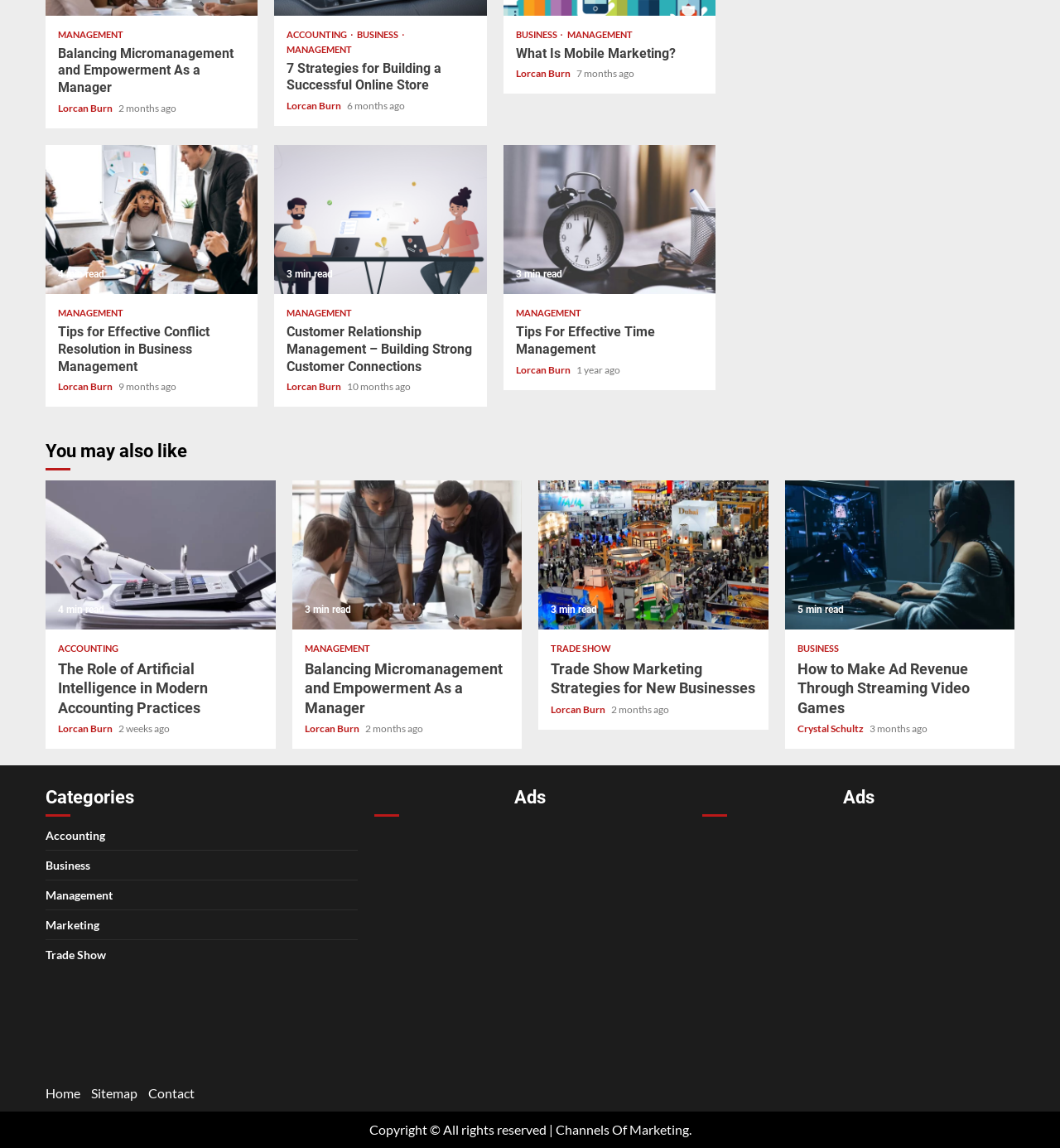Please identify the bounding box coordinates of the element's region that needs to be clicked to fulfill the following instruction: "Click on 'MANAGEMENT'". The bounding box coordinates should consist of four float numbers between 0 and 1, i.e., [left, top, right, bottom].

[0.055, 0.026, 0.116, 0.034]